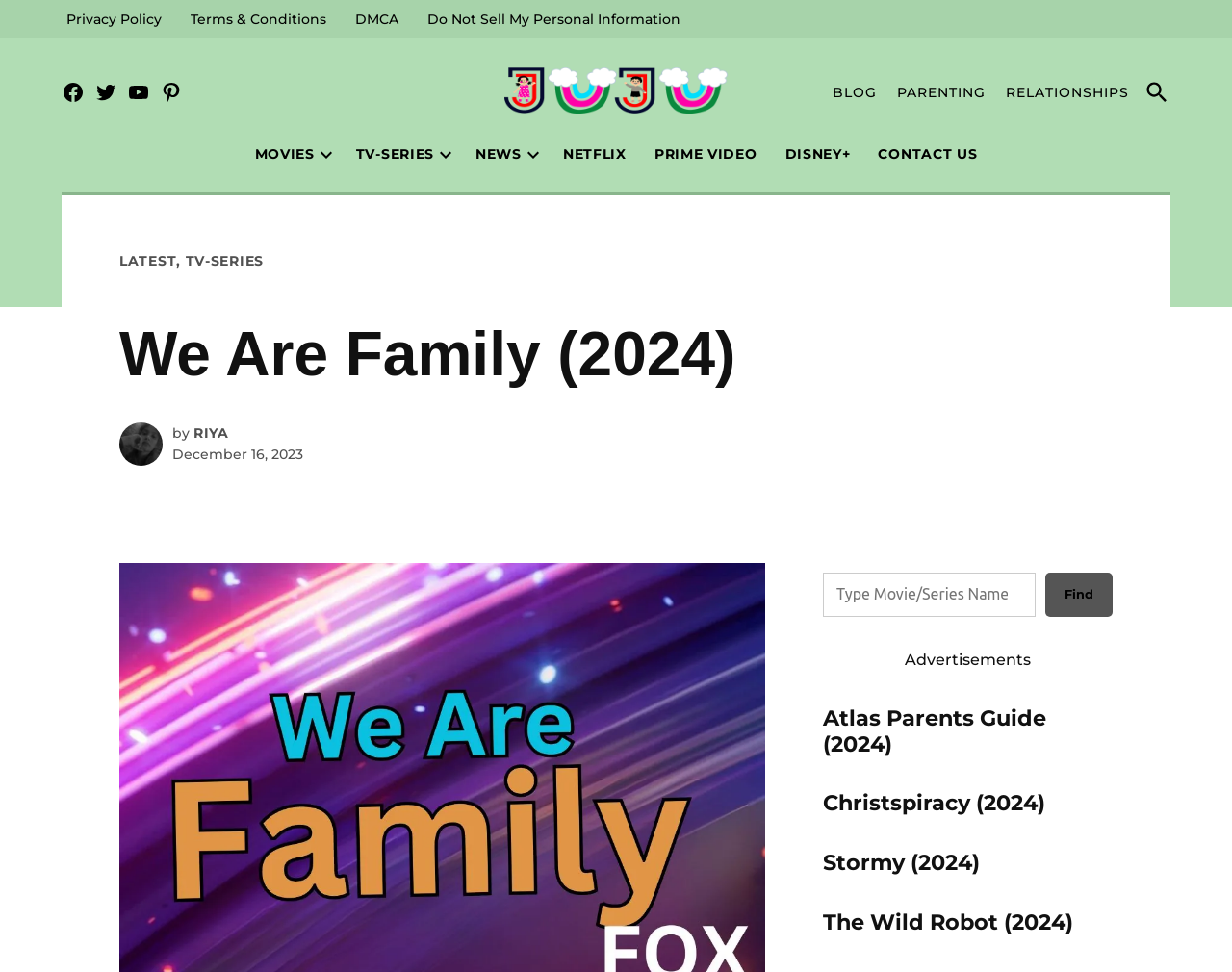Identify the coordinates of the bounding box for the element that must be clicked to accomplish the instruction: "Open the search box".

[0.928, 0.076, 0.95, 0.113]